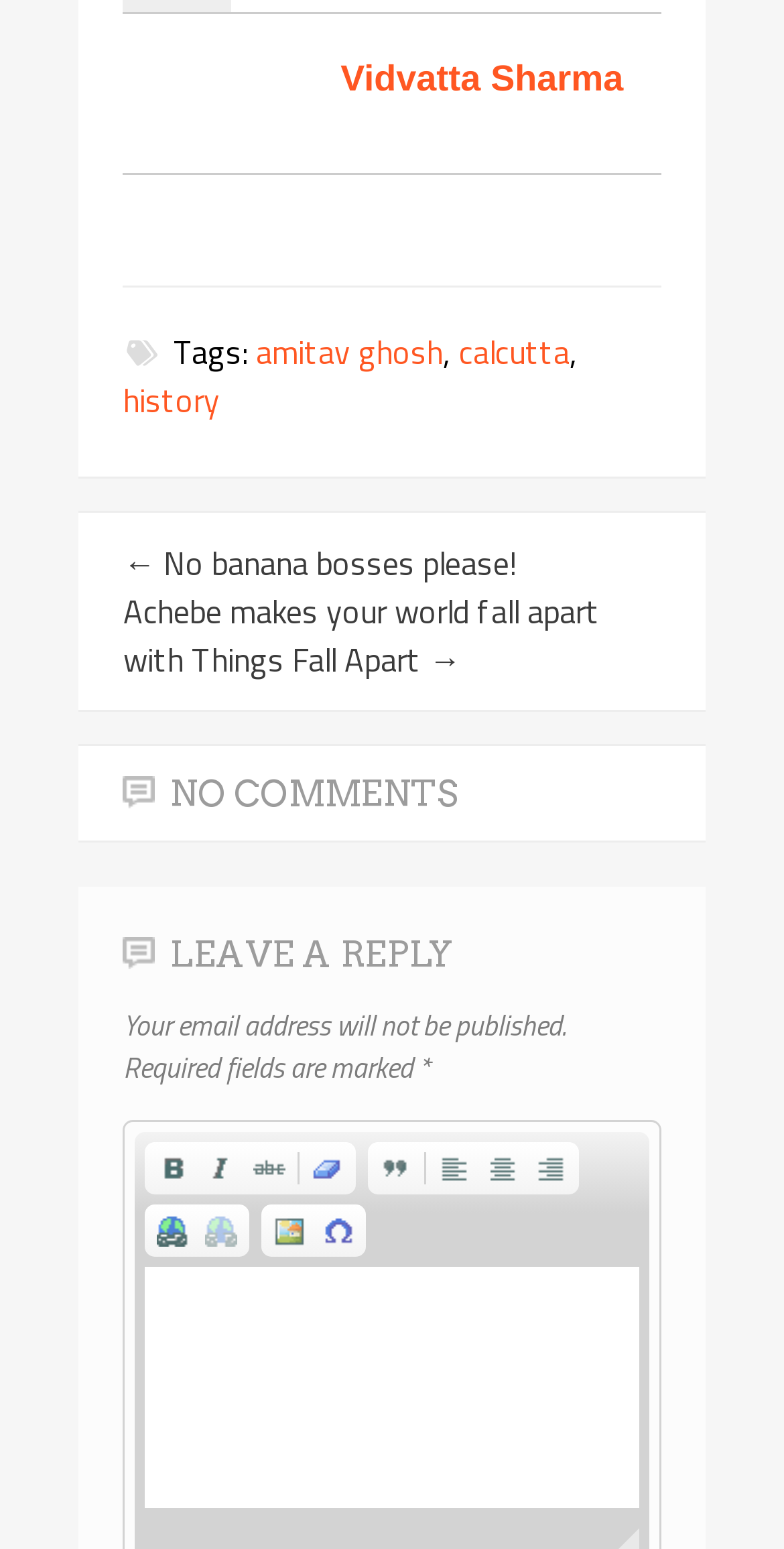Determine the bounding box coordinates of the element's region needed to click to follow the instruction: "Click on the link 'amitav ghosh'". Provide these coordinates as four float numbers between 0 and 1, formatted as [left, top, right, bottom].

[0.327, 0.212, 0.565, 0.243]